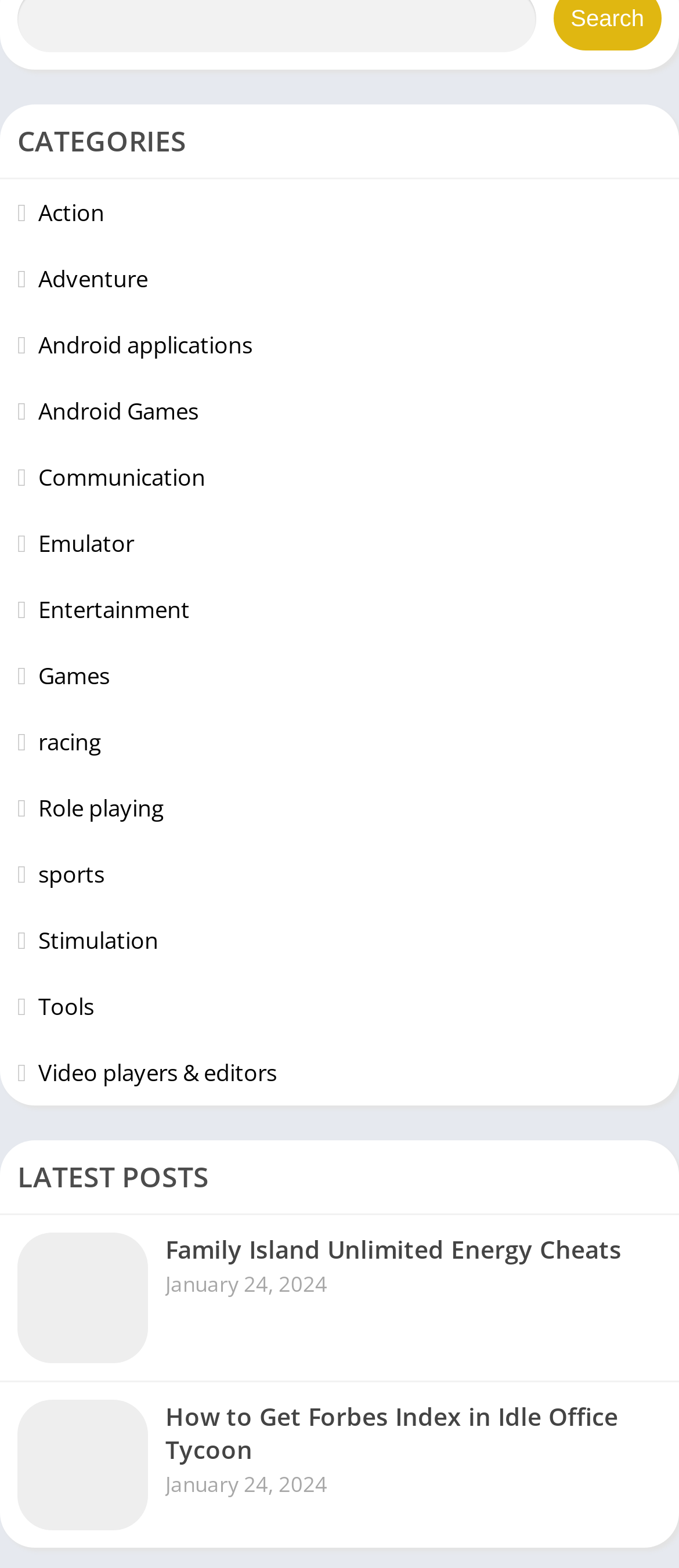Determine the bounding box for the described HTML element: "Adventure". Ensure the coordinates are four float numbers between 0 and 1 in the format [left, top, right, bottom].

[0.026, 0.167, 0.218, 0.187]